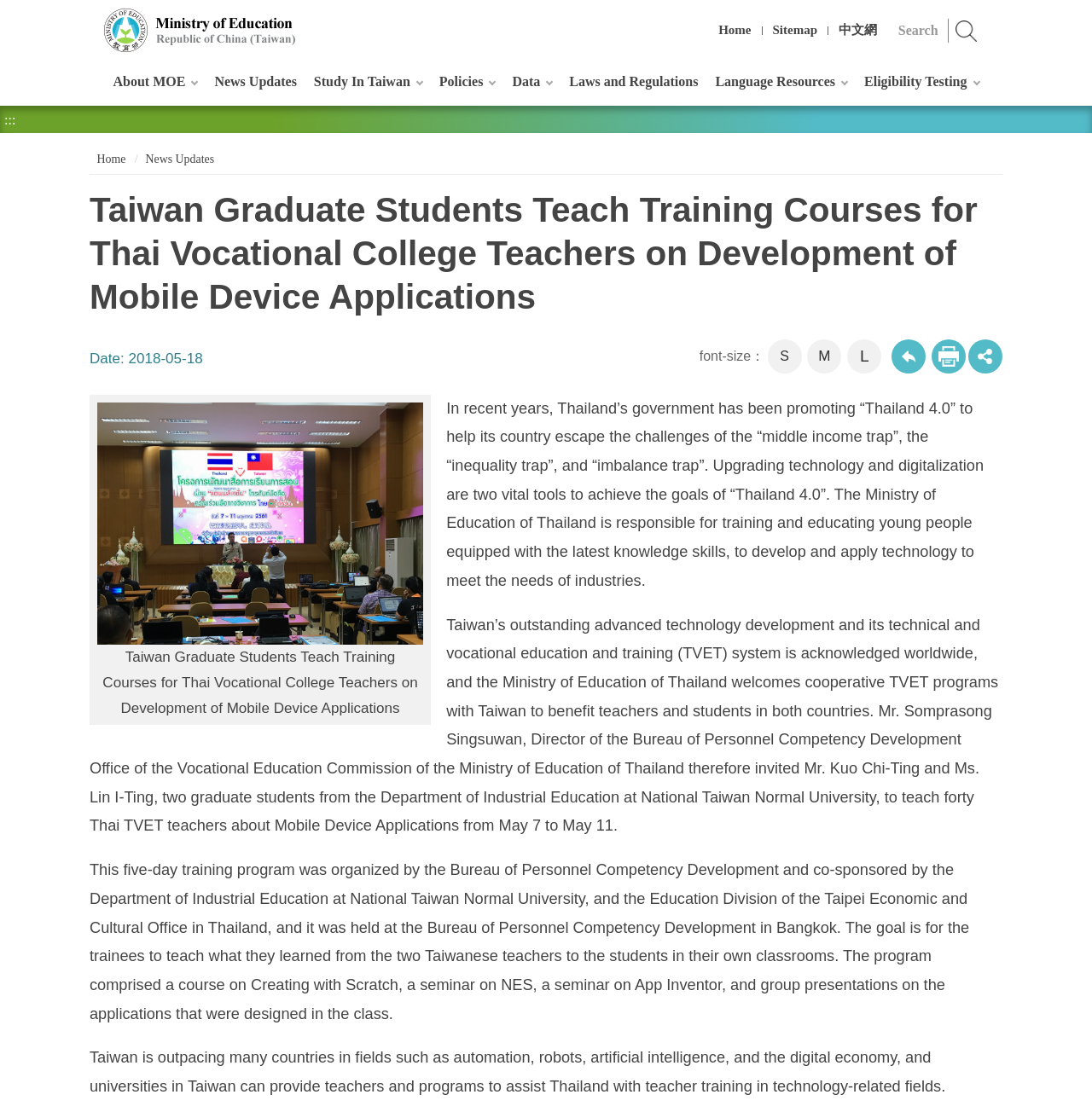Could you find the bounding box coordinates of the clickable area to complete this instruction: "Search for something"?

[0.816, 0.014, 0.903, 0.04]